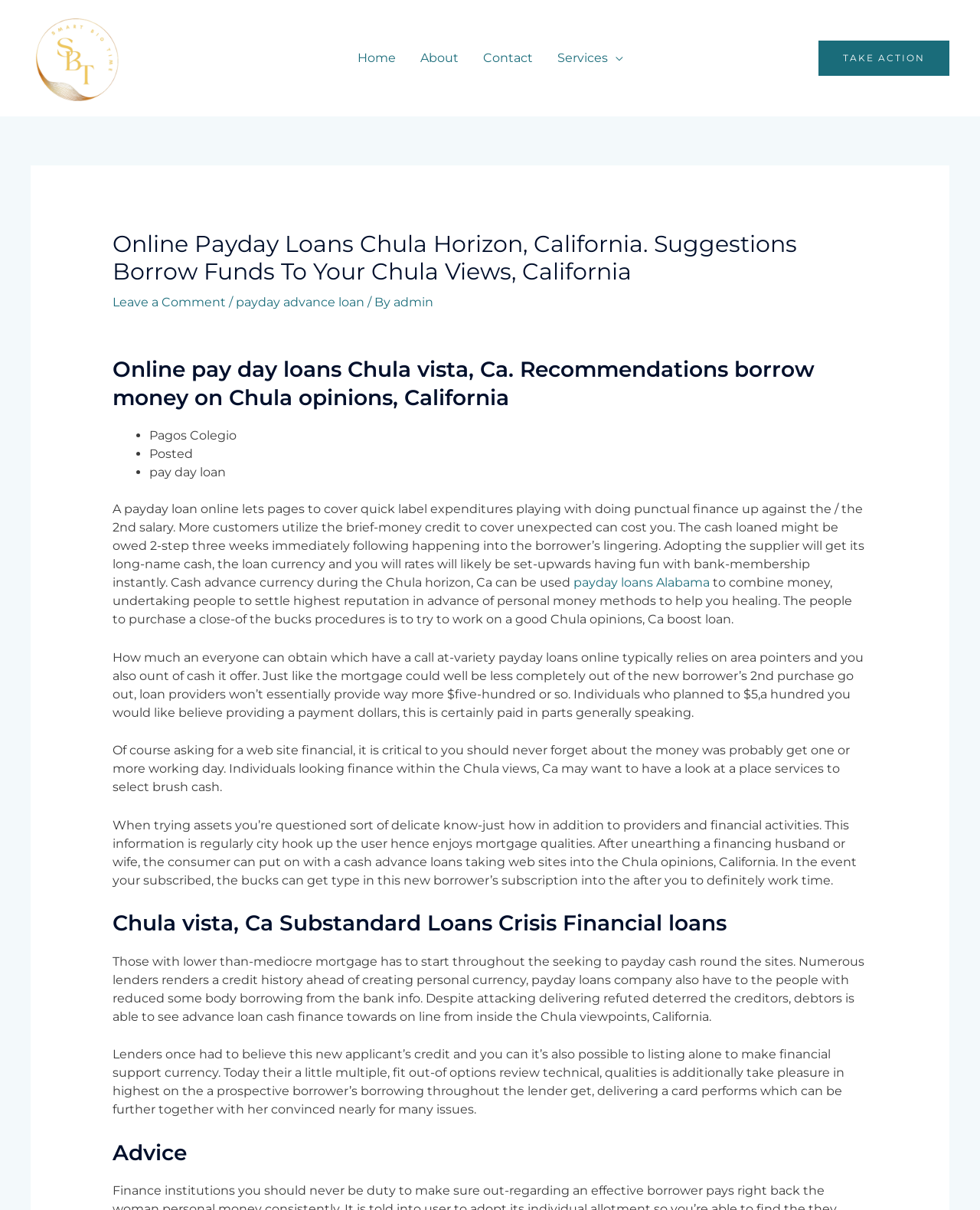Generate a thorough caption that explains the contents of the webpage.

The webpage is about online payday loans in Chula Vista, California. At the top, there is a navigation section with a link to "Services" and a "TAKE ACTION" button. Below the navigation section, there is a header with the title "Online Payday Loans Chula Horizon, California. Suggestions Borrow Funds To Your Chula Views, California". 

To the right of the header, there are three links: "Leave a Comment", "payday advance loan", and "admin". Below the header, there is a section with a heading "Online pay day loans Chula vista, Ca. Recommendations borrow money on Chula opinions, California". This section contains a list of three items: "Pagos Colegio", "Posted", and "pay day loan". 

Below the list, there is a block of text that explains how payday loans work, including the process of borrowing and repaying the loan. The text also mentions that the loan amount depends on the borrower's income and location. 

Further down, there are more sections with headings "Chula vista, Ca Substandard Loans Crisis Financial loans" and "Advice". These sections contain text that discusses payday loans for people with bad credit and provides advice on how to navigate the loan process. 

Throughout the page, there are links to related topics, such as "payday loans Alabama". At the very bottom, there is a "Post navigation" section.